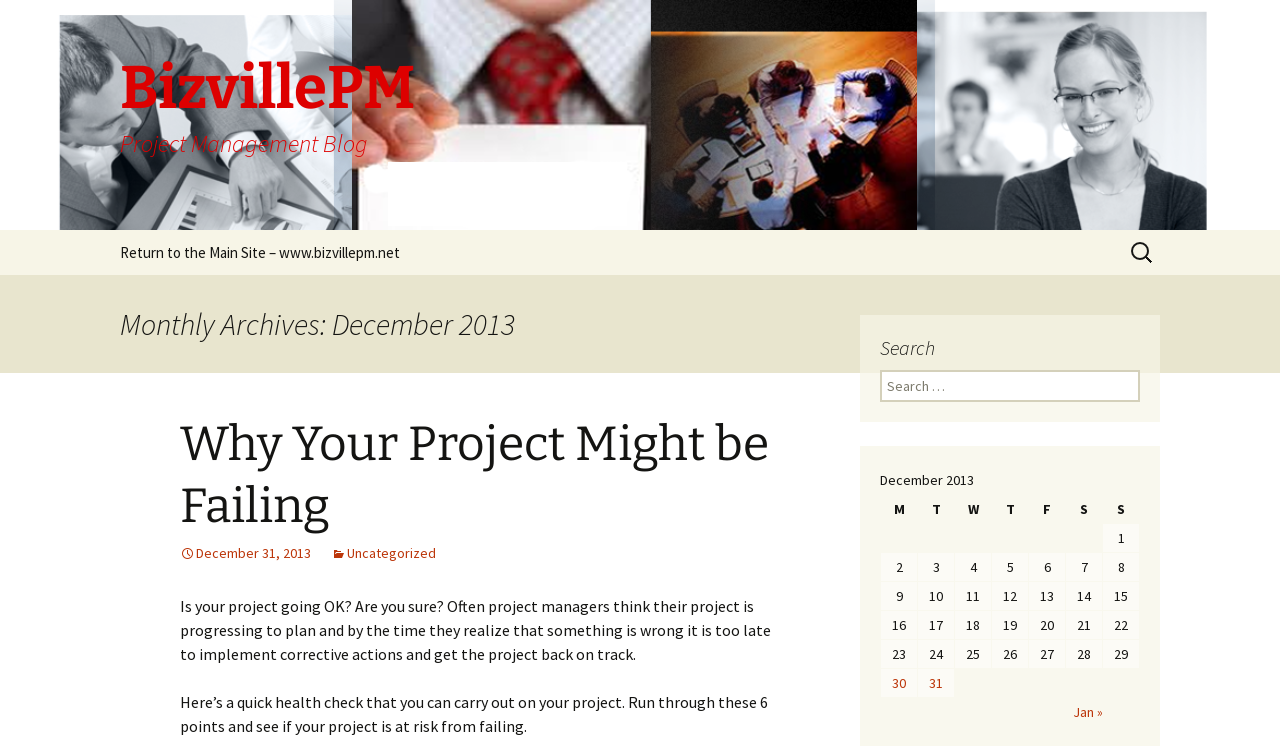Select the bounding box coordinates of the element I need to click to carry out the following instruction: "Read the blog post 'Why Your Project Might be Failing'".

[0.141, 0.554, 0.612, 0.721]